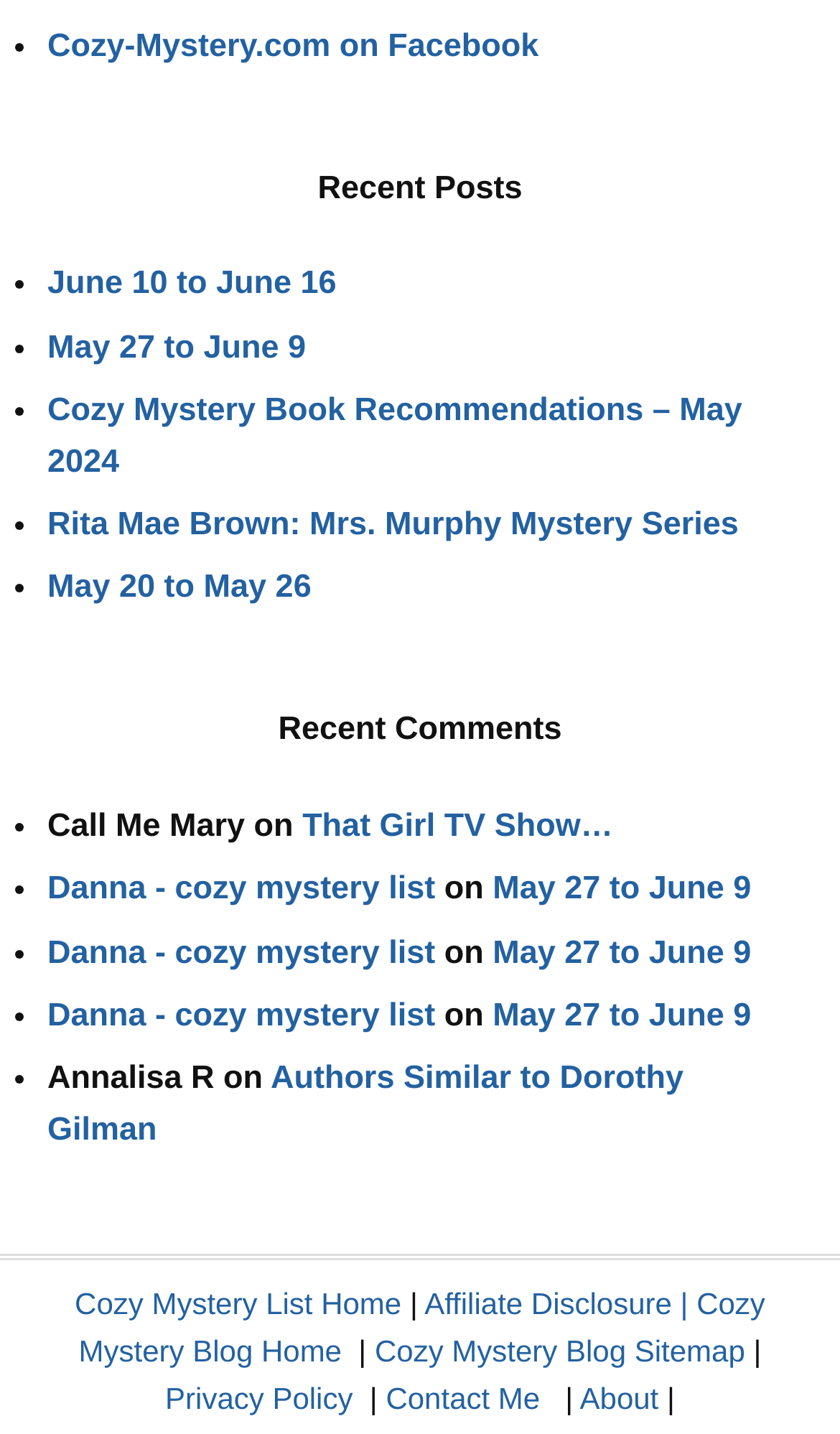Provide a brief response in the form of a single word or phrase:
What is the title of the first section?

Recent Posts